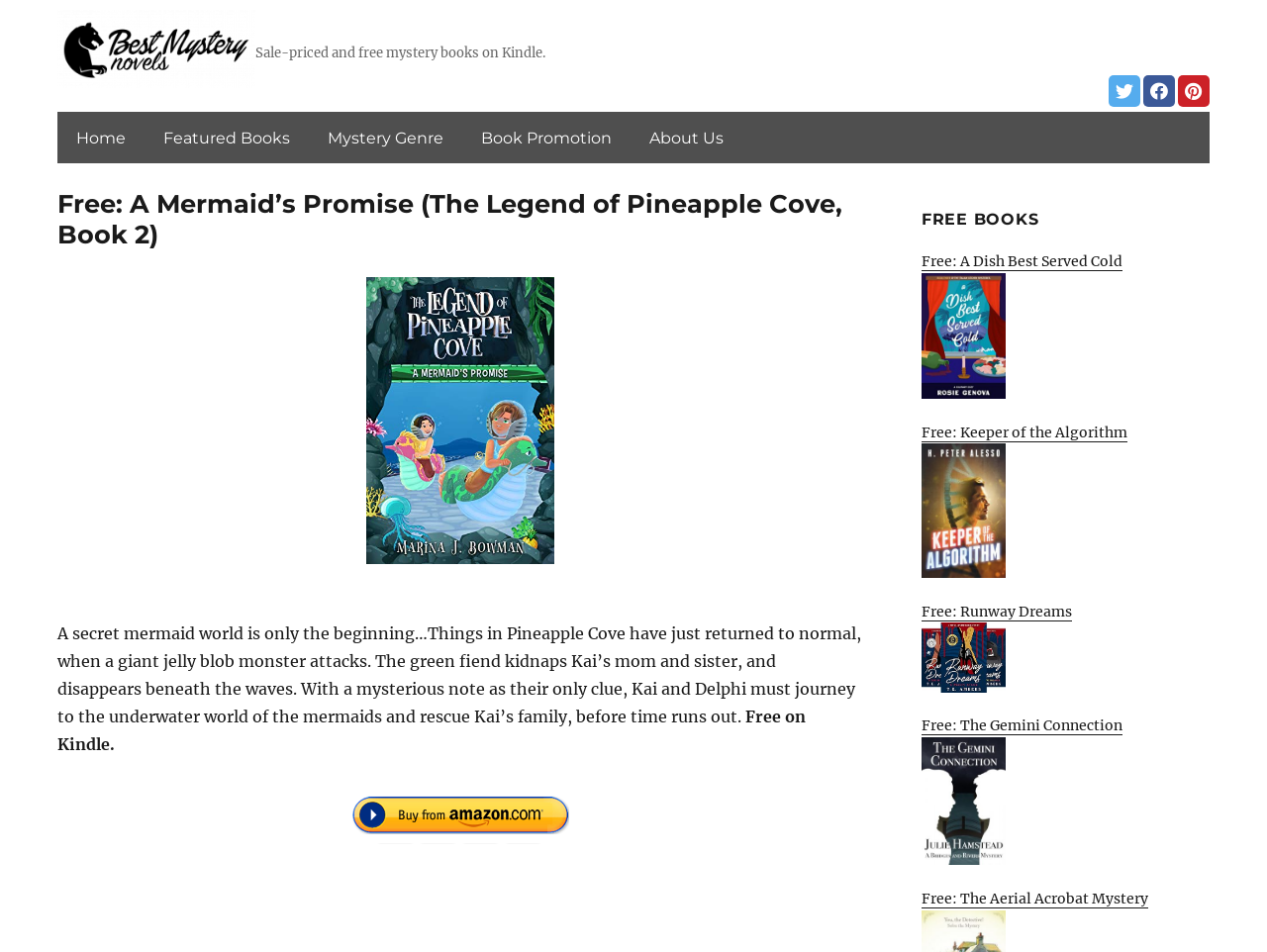Give a detailed account of the webpage.

This webpage is about a mystery novel, "A Mermaid's Promise (The Legend of Pineapple Cove, Book 2)", and it appears to be a book promotion page. At the top left, there is a logo of "BestMysteryNovels.net" with a link to the website. Next to it, there is a brief description of the website, "Sale-priced and free mystery books on Kindle." 

On the top right, there are three social media icons. Below the logo, there is a navigation menu with five links: "Home", "Featured Books", "Mystery Genre", "Book Promotion", and "About Us". 

The main content of the page is about the book "A Mermaid's Promise". There is a heading with the book title, followed by a link to the book and an image of the book cover. Below the book title, there is a brief summary of the book, describing a mermaid world and a giant jelly blob monster attack. 

To the right of the book summary, there is a "Free" label, indicating that the book is available for free on Kindle. Below the summary, there is a call-to-action link to buy the book on Amazon, accompanied by an image of the Amazon logo. 

Further down the page, there is a heading "FREE BOOKS" with four links to other free books, including "A Dish Best Served Cold", "Keeper of the Algorithm", "Runway Dreams", and "The Gemini Connection".